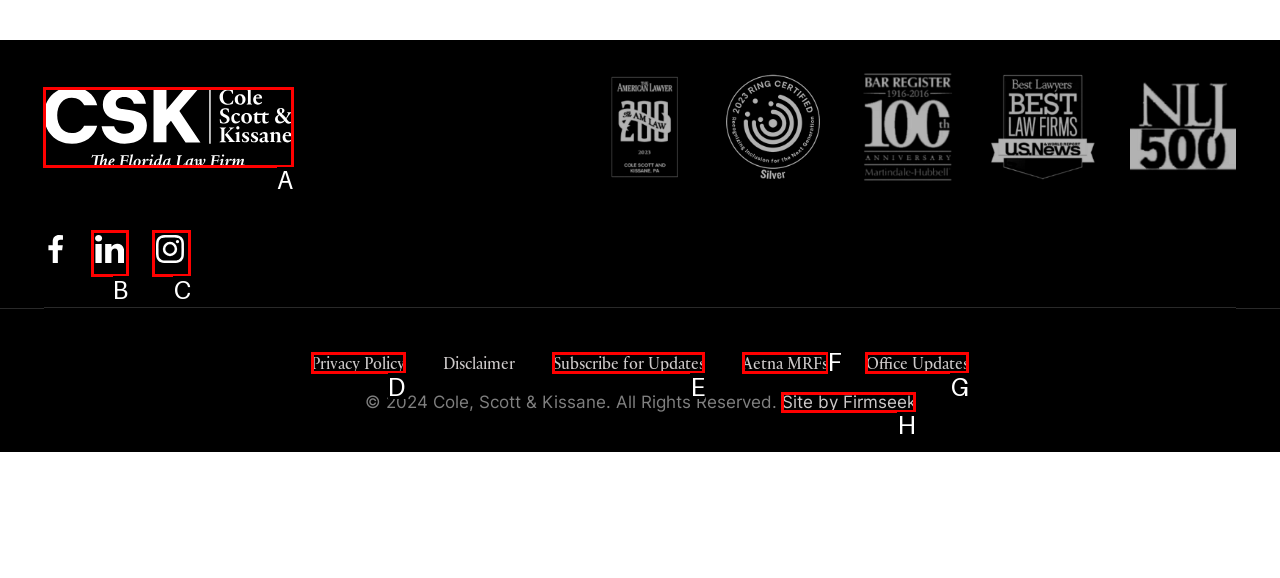Select the letter associated with the UI element you need to click to perform the following action: Visit Cole, Scott & Kissane, P.A. The Florida Law Firm website
Reply with the correct letter from the options provided.

A